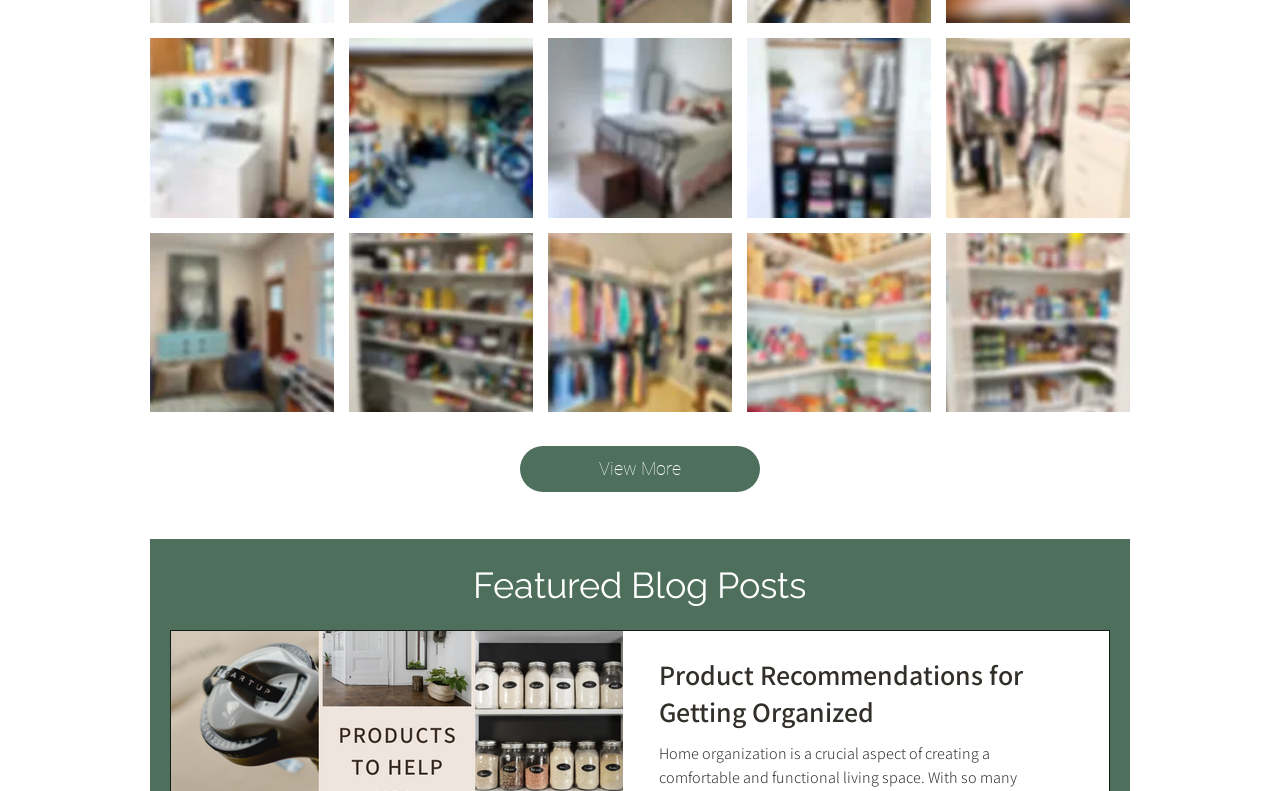Provide a one-word or short-phrase response to the question:
What is the position of the 'View More' link?

Below the top row of buttons